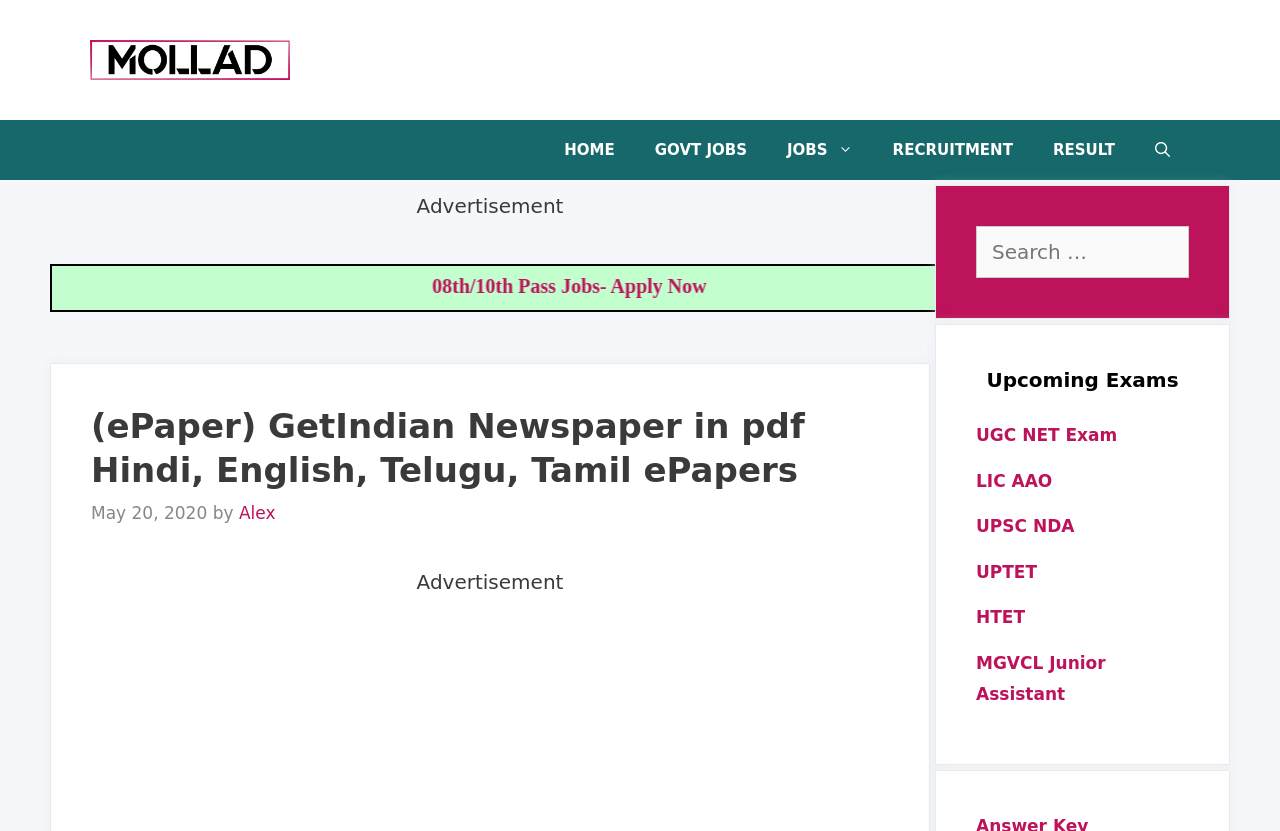Provide the bounding box coordinates of the area you need to click to execute the following instruction: "Get in touch via phone".

None